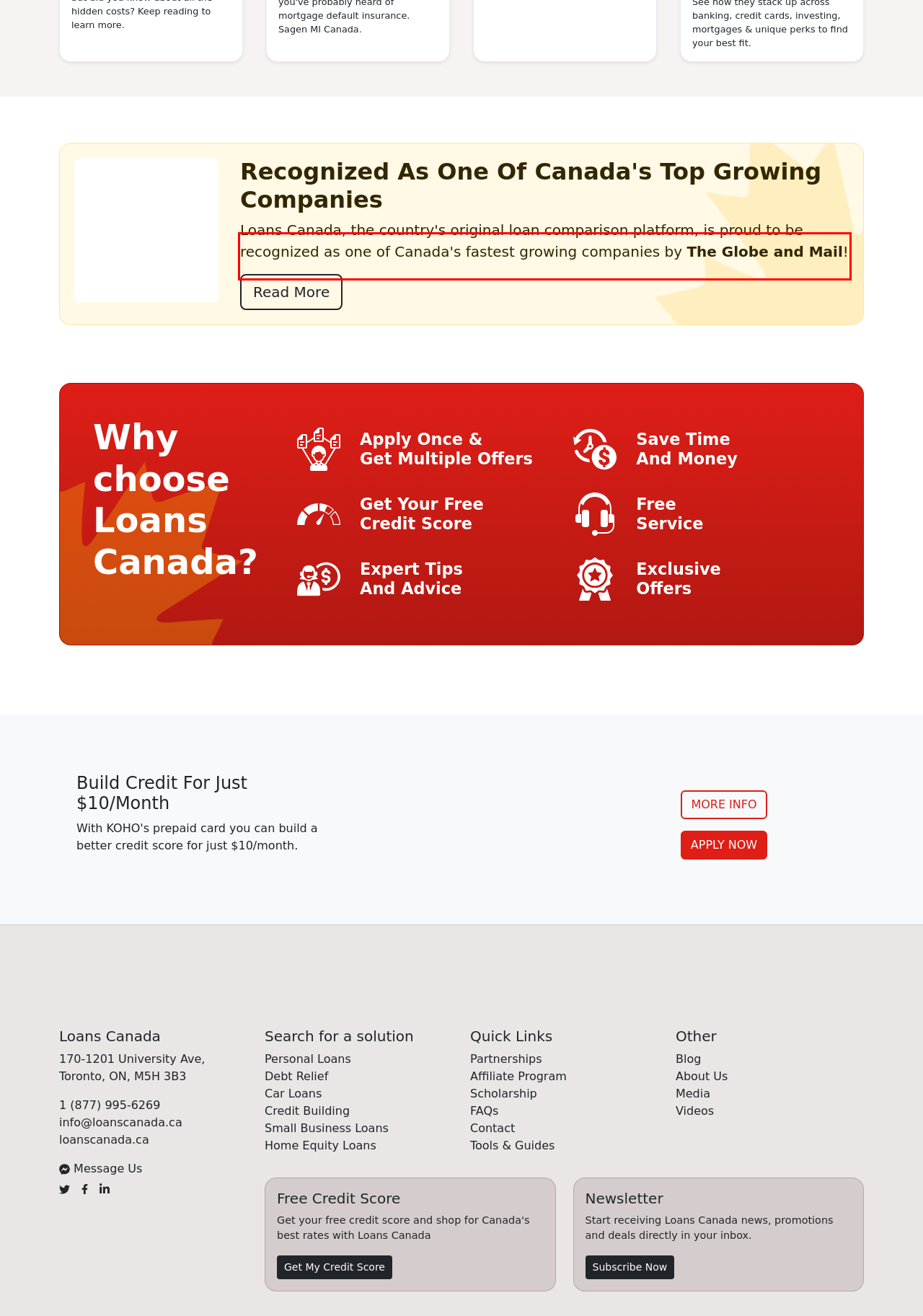Perform OCR on the text inside the red-bordered box in the provided screenshot and output the content.

Loans Canada, the country's original loan comparison platform, is proud to be recognized as one of Canada's fastest growing companies by The Globe and Mail!